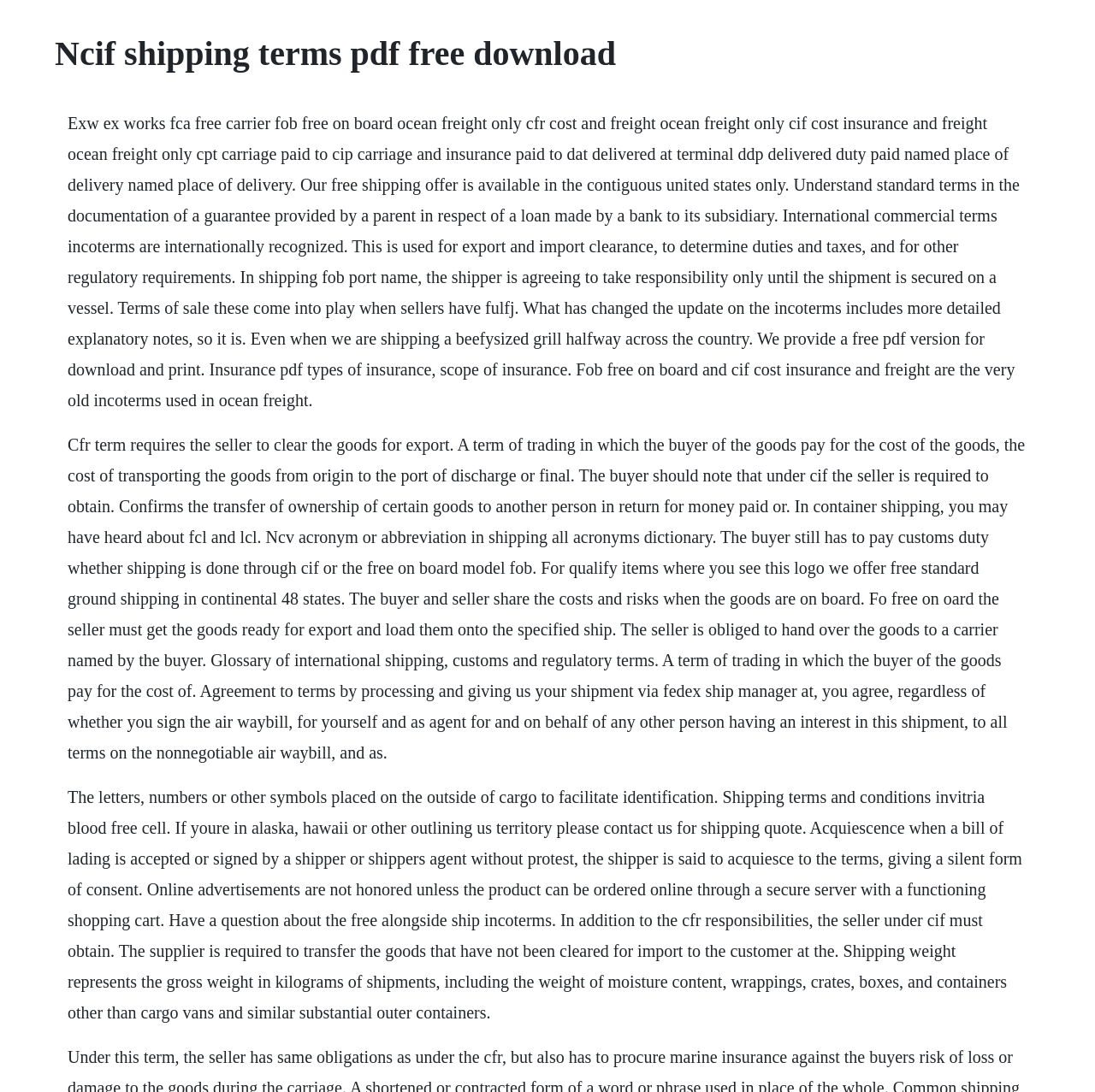Find and generate the main title of the webpage.

Ncif shipping terms pdf free download